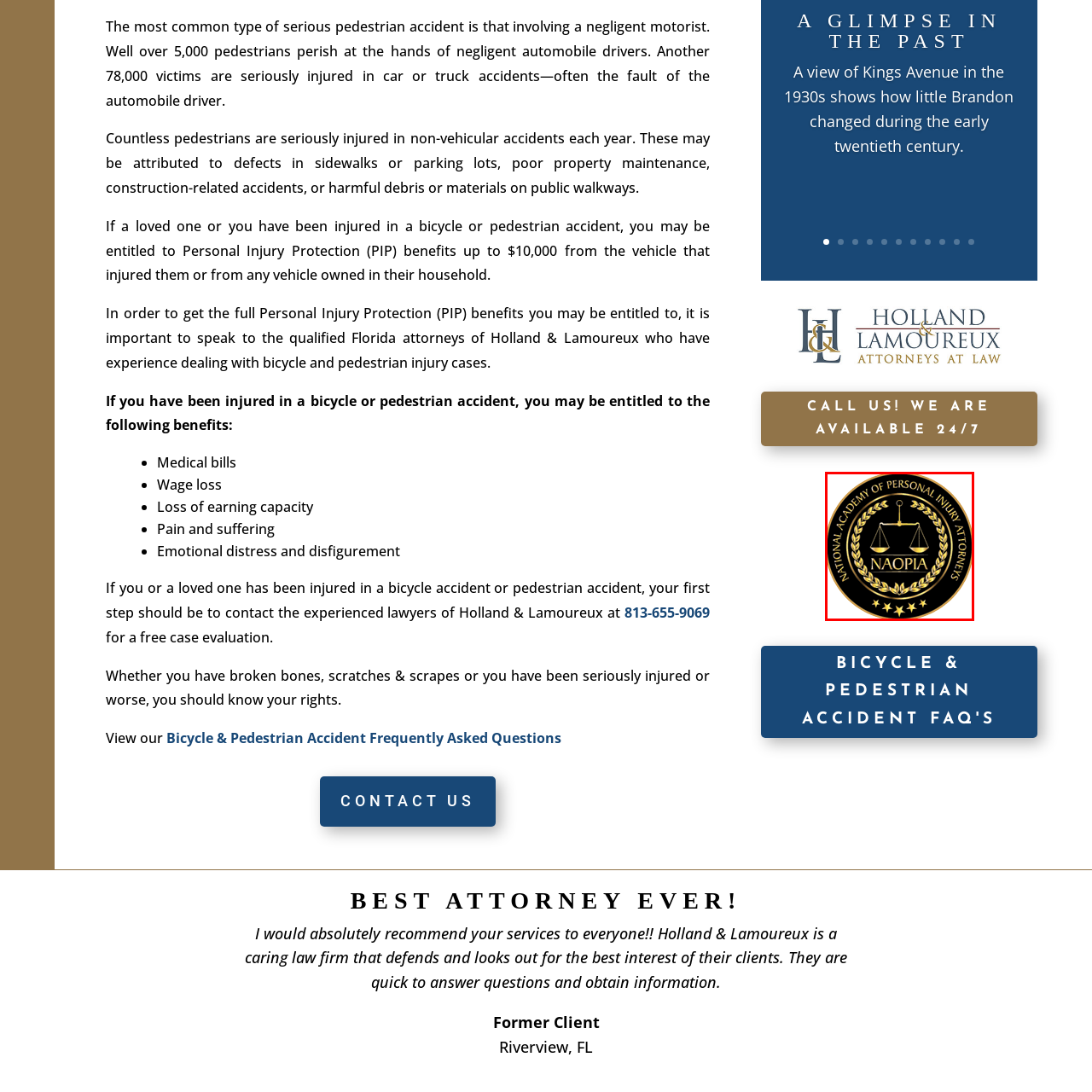Review the image segment marked with the grey border and deliver a thorough answer to the following question, based on the visual information provided: 
What is the color palette of the emblem?

The caption states that the emblem's color palette combines deep black and rich gold, conveying professionalism and authority in advocating for victim rights.